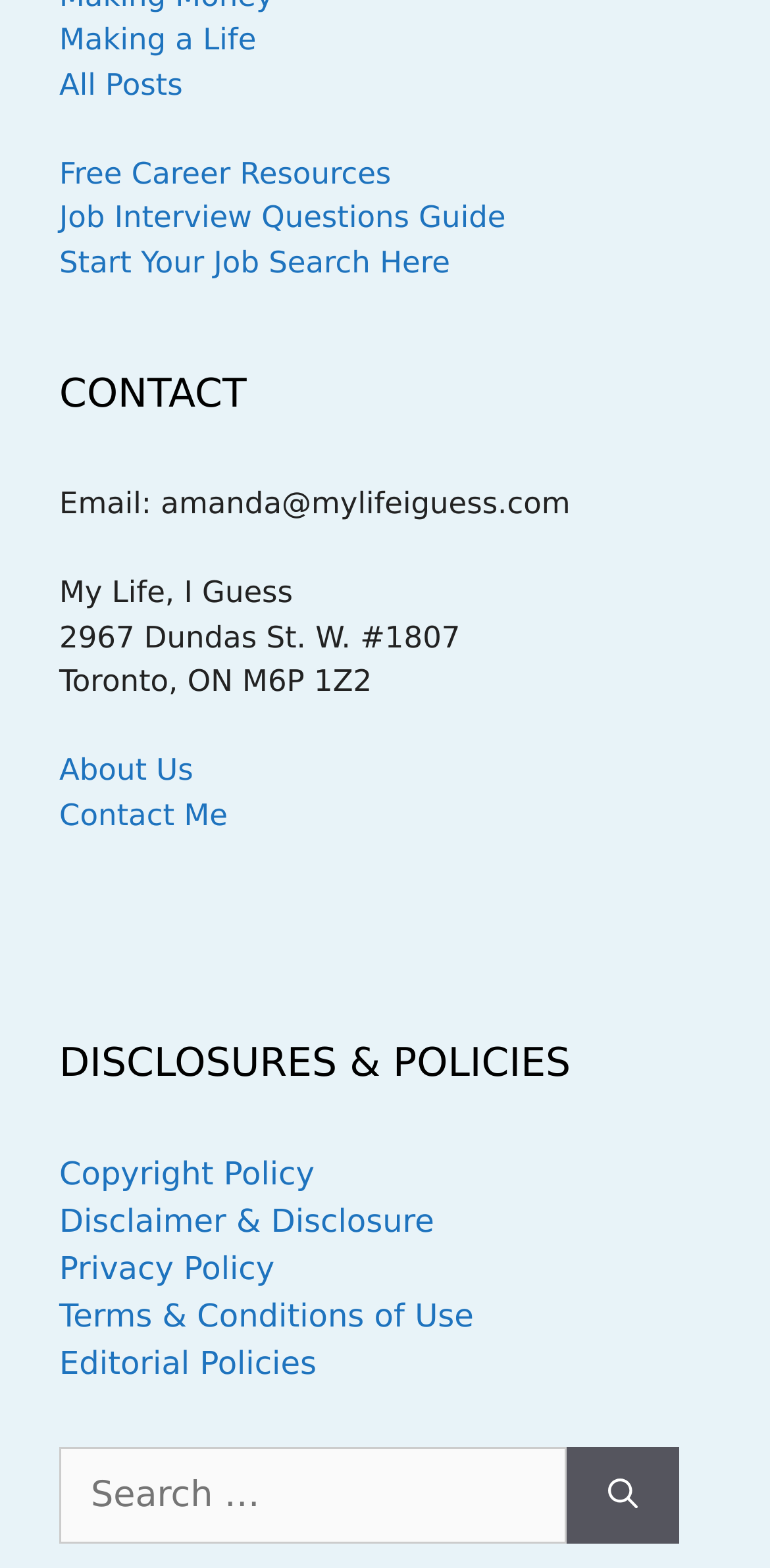Refer to the image and answer the question with as much detail as possible: How many social media links are there?

I looked at the section with the social media links and counted the number of links. There are 5 links, including the LinkedIn icon, which is an image link.